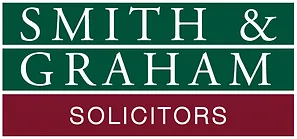Give an in-depth summary of the scene depicted in the image.

The image displays the logo of "Smith & Graham Solicitors," featuring a distinctive color scheme of green and maroon. The name "Smith & Graham" is prominently displayed in large, bold, white text set against a rich green background, conveying a sense of professionalism and trustworthiness. Below, the word "SOLICITORS" is clearly indicated in white against a maroon background, reinforcing the legal nature of the firm's services. This logo serves as a visual representation of the firm's commitment to providing quality legal support in Hartlepool and surrounding areas.